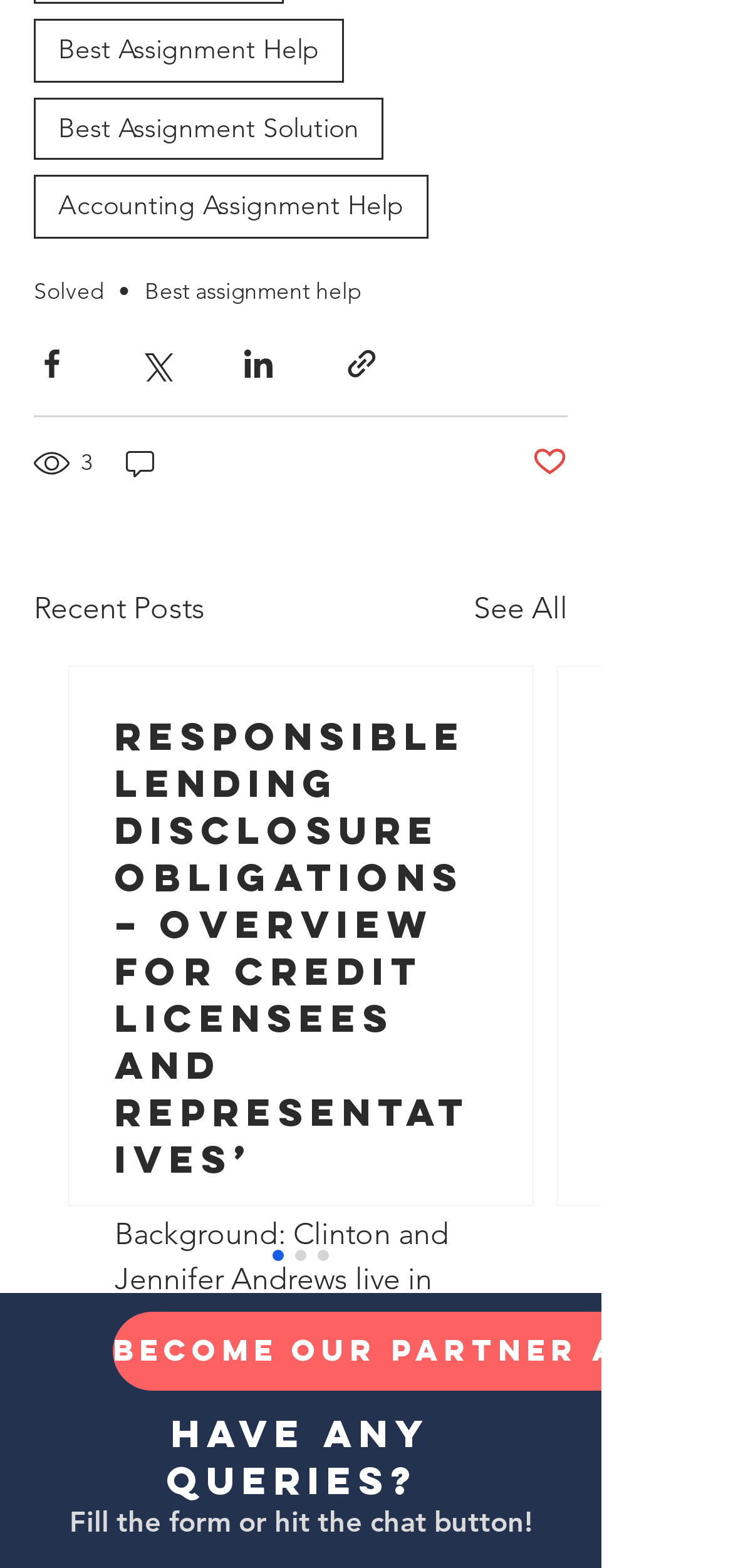How many social media share buttons are there?
Examine the webpage screenshot and provide an in-depth answer to the question.

I counted the number of social media share buttons by looking at the buttons labeled 'Share via Facebook', 'Share via Twitter', 'Share via LinkedIn', and 'Share via link'. There are four of them.